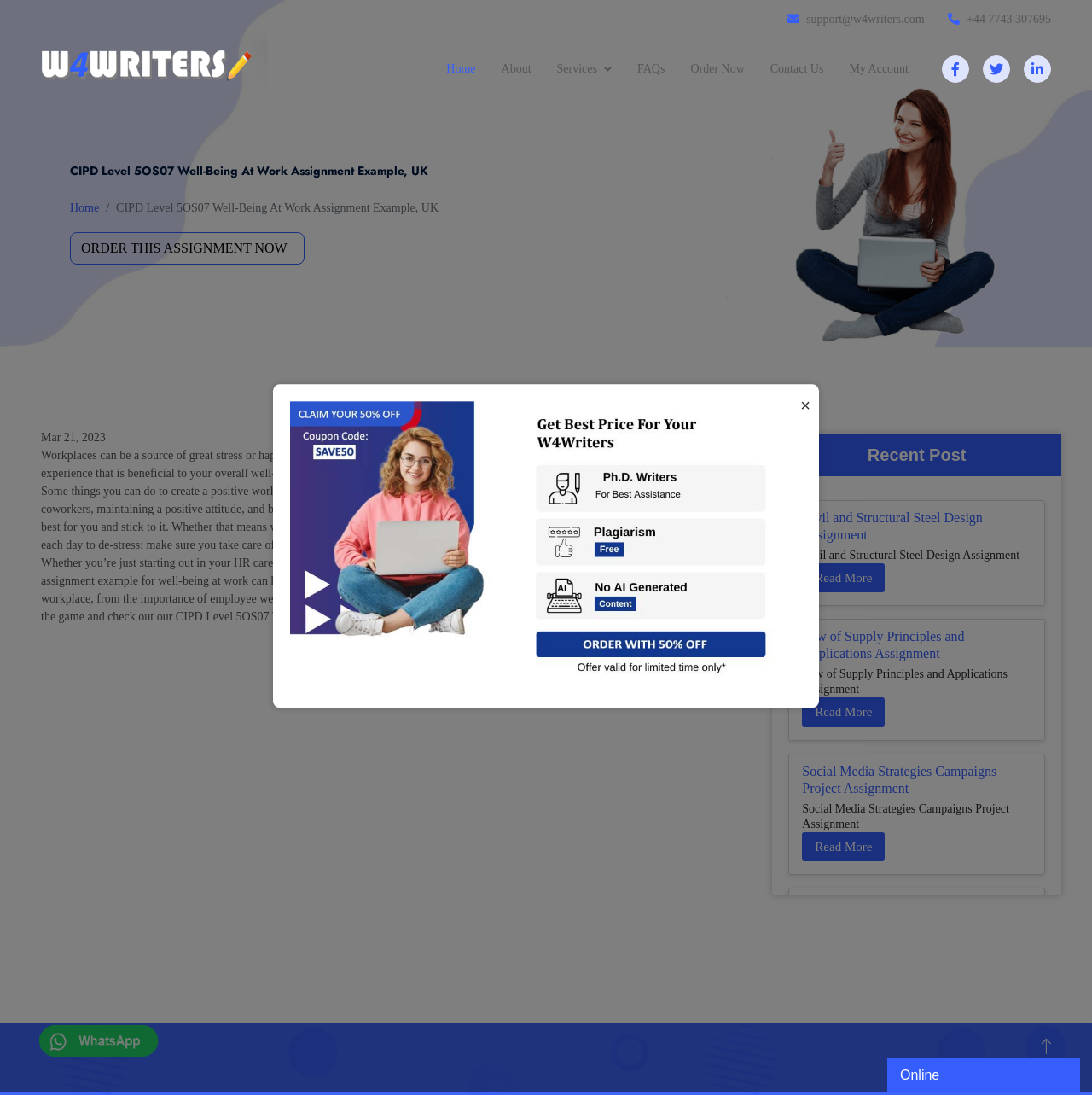Locate the bounding box coordinates of the area to click to fulfill this instruction: "Check the 'Recent Post'". The bounding box should be presented as four float numbers between 0 and 1, in the order [left, top, right, bottom].

[0.794, 0.407, 0.885, 0.424]